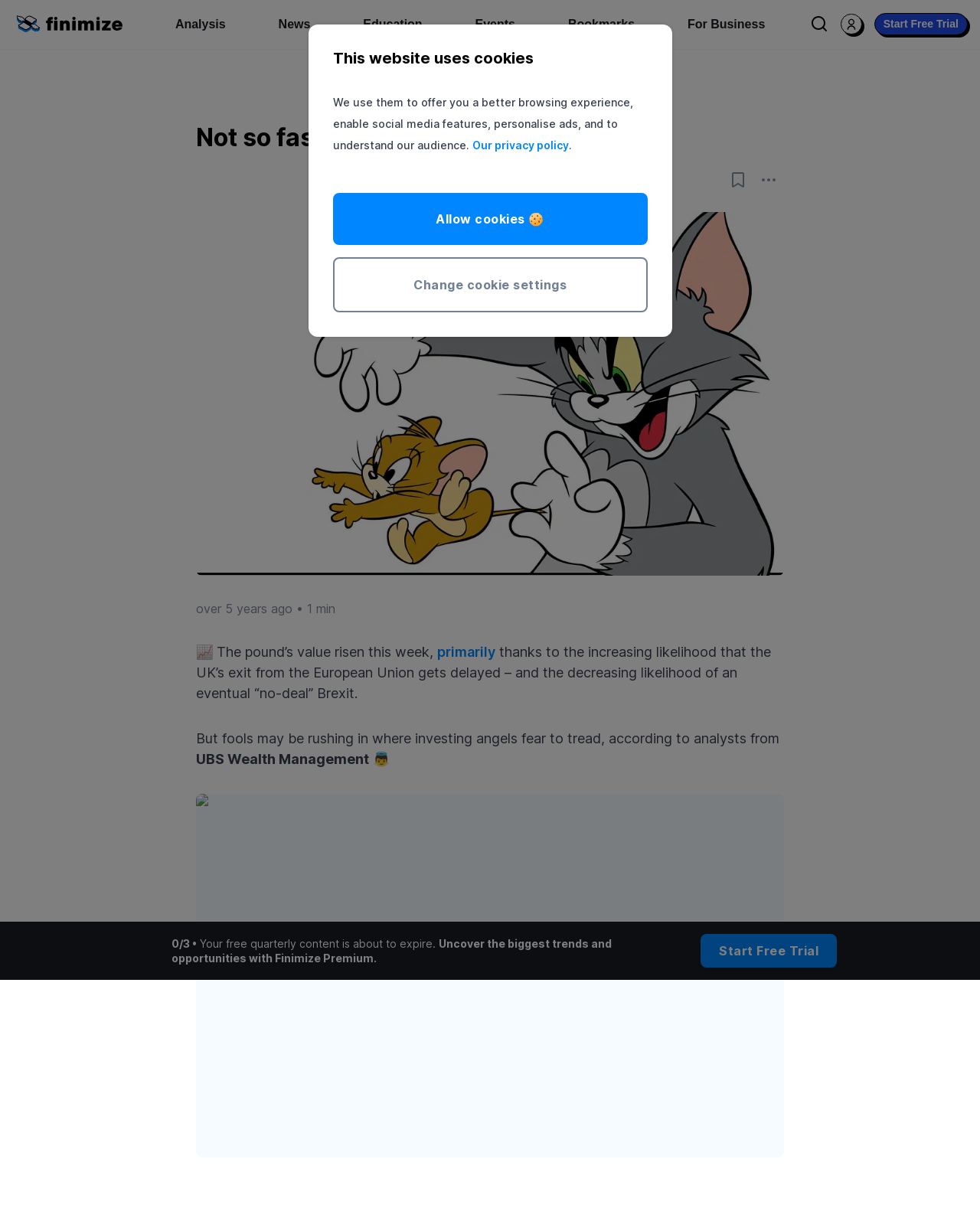Can you specify the bounding box coordinates of the area that needs to be clicked to fulfill the following instruction: "Click the Finimize logo icon"?

[0.017, 0.008, 0.125, 0.028]